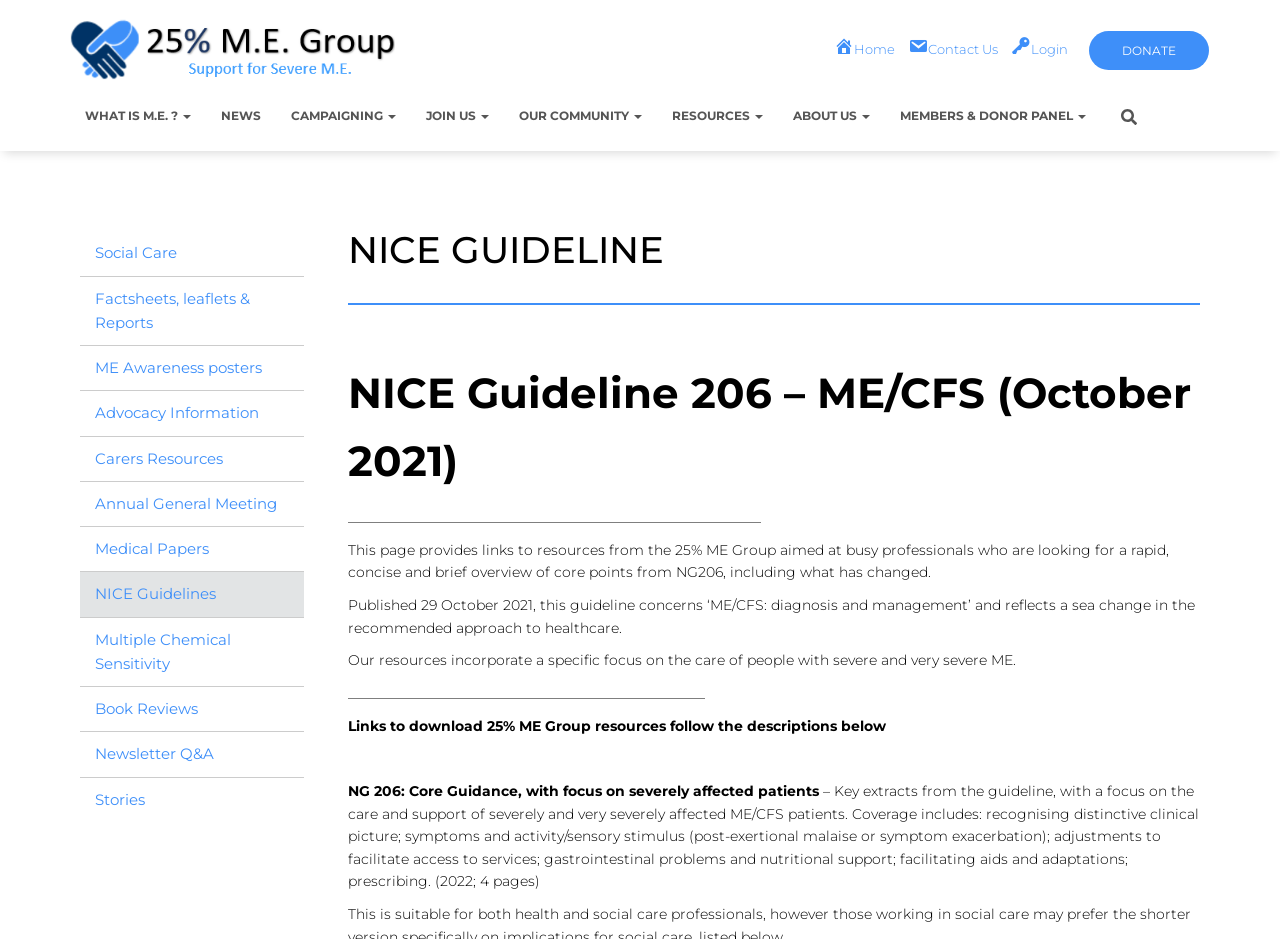Create a detailed summary of all the visual and textual information on the webpage.

The webpage is about the NICE Guidelines for ME/CFS, specifically the 25% ME Group's resources for healthcare professionals. At the top, there are four links: "Home", "Contact Us", "Login", and "DONATE", with the "DONATE" button being a prominent call-to-action. Below these links, there is a logo for the 25% ME Group, accompanied by a link to the group's main page.

On the left side of the page, there is a navigation menu with links to various sections, including "WHAT IS M.E.?", "NEWS", "CAMPAIGNING", "JOIN US", "OUR COMMUNITY", "RESOURCES", "ABOUT US", and "MEMBERS & DONOR PANEL". There is also a search bar at the bottom of this menu.

The main content of the page is divided into two sections. The top section has a heading "NICE GUIDELINE" and provides an overview of the NICE Guideline 206 for ME/CFS, including its publication date and a brief summary of its contents. Below this, there is a horizontal line separating the sections.

The bottom section has a heading "NICE Guideline 206 – ME/CFS (October 2021)" and provides more detailed information about the guideline, including its focus on the care of people with severe and very severe ME. There are several paragraphs of text describing the guideline and its contents, including the importance of recognizing the distinctive clinical picture of ME/CFS patients, symptoms and activity/sensory stimulus, adjustments to facilitate access to services, and more.

Below these paragraphs, there are links to download resources from the 25% ME Group, including a core guidance document with a focus on severely affected patients. Each resource has a brief description of its contents and page length.